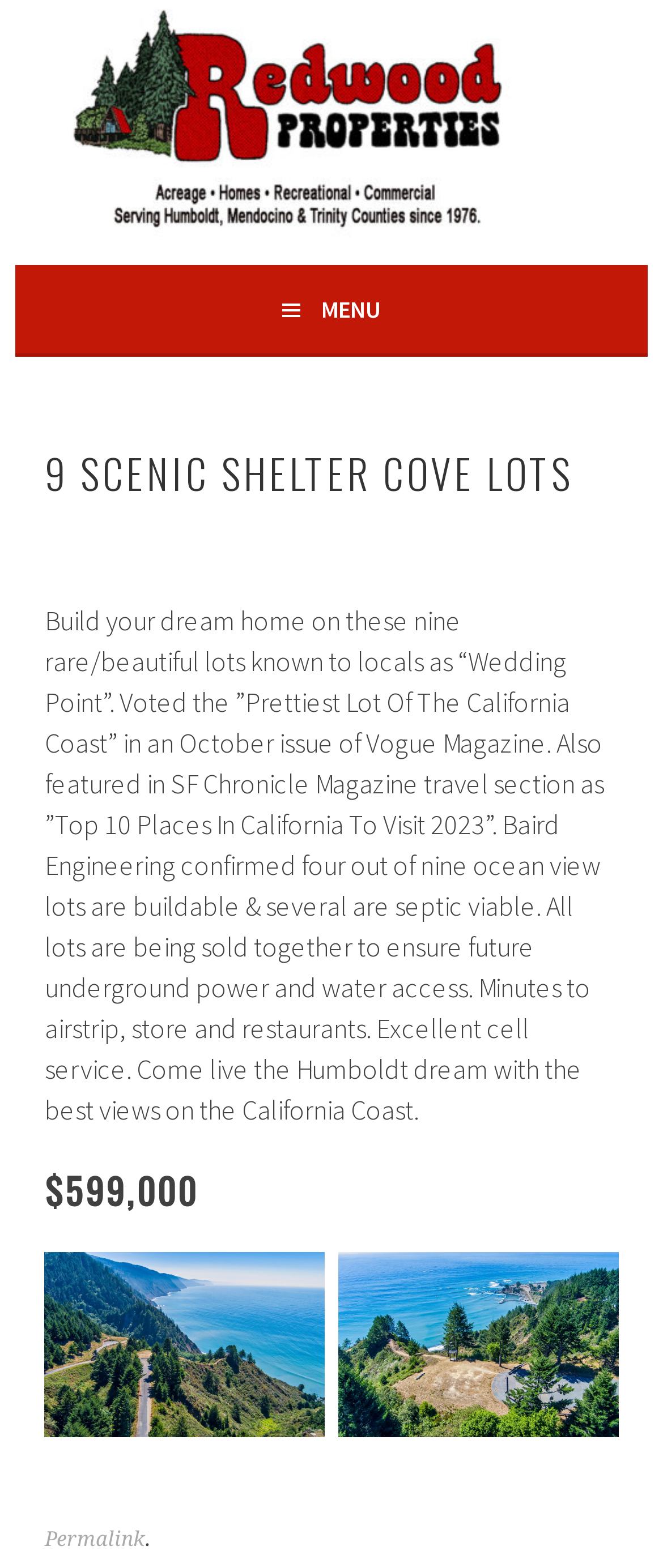Identify the bounding box coordinates for the UI element that matches this description: "Permalink".

[0.068, 0.974, 0.219, 0.989]